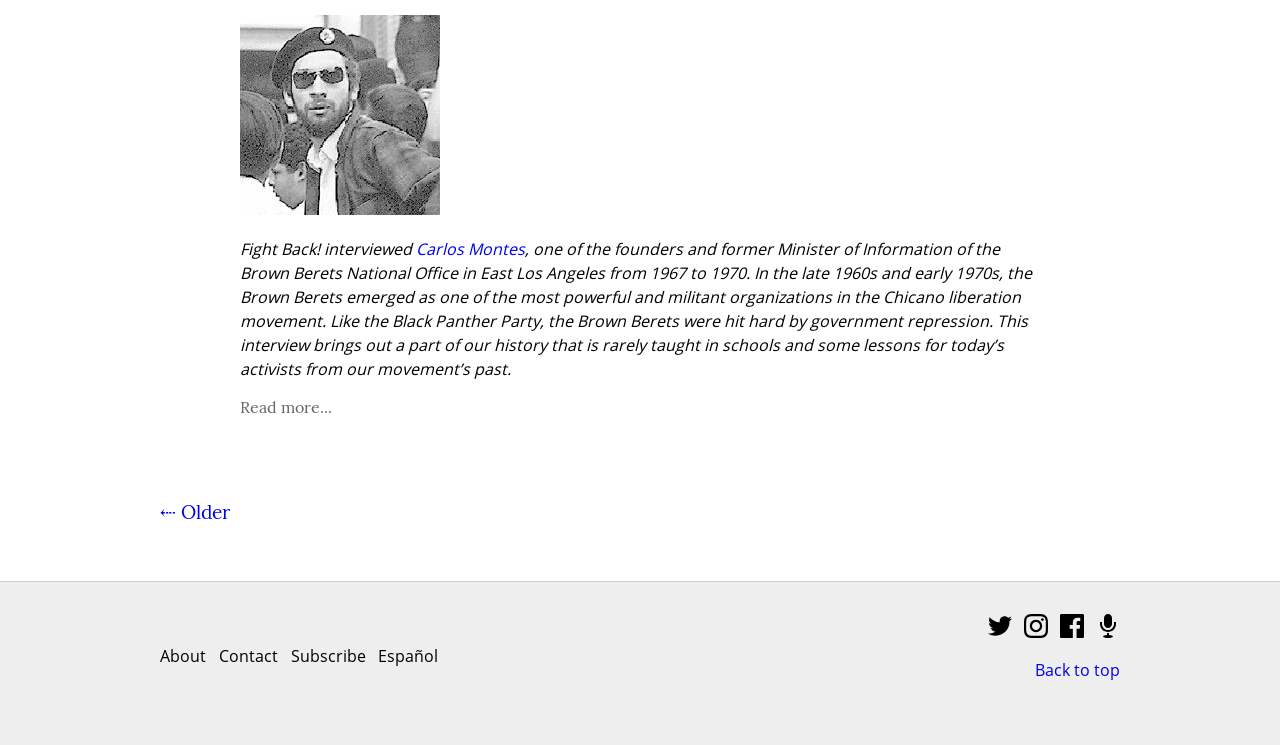Using the description: "Back to top", determine the UI element's bounding box coordinates. Ensure the coordinates are in the format of four float numbers between 0 and 1, i.e., [left, top, right, bottom].

[0.809, 0.885, 0.875, 0.915]